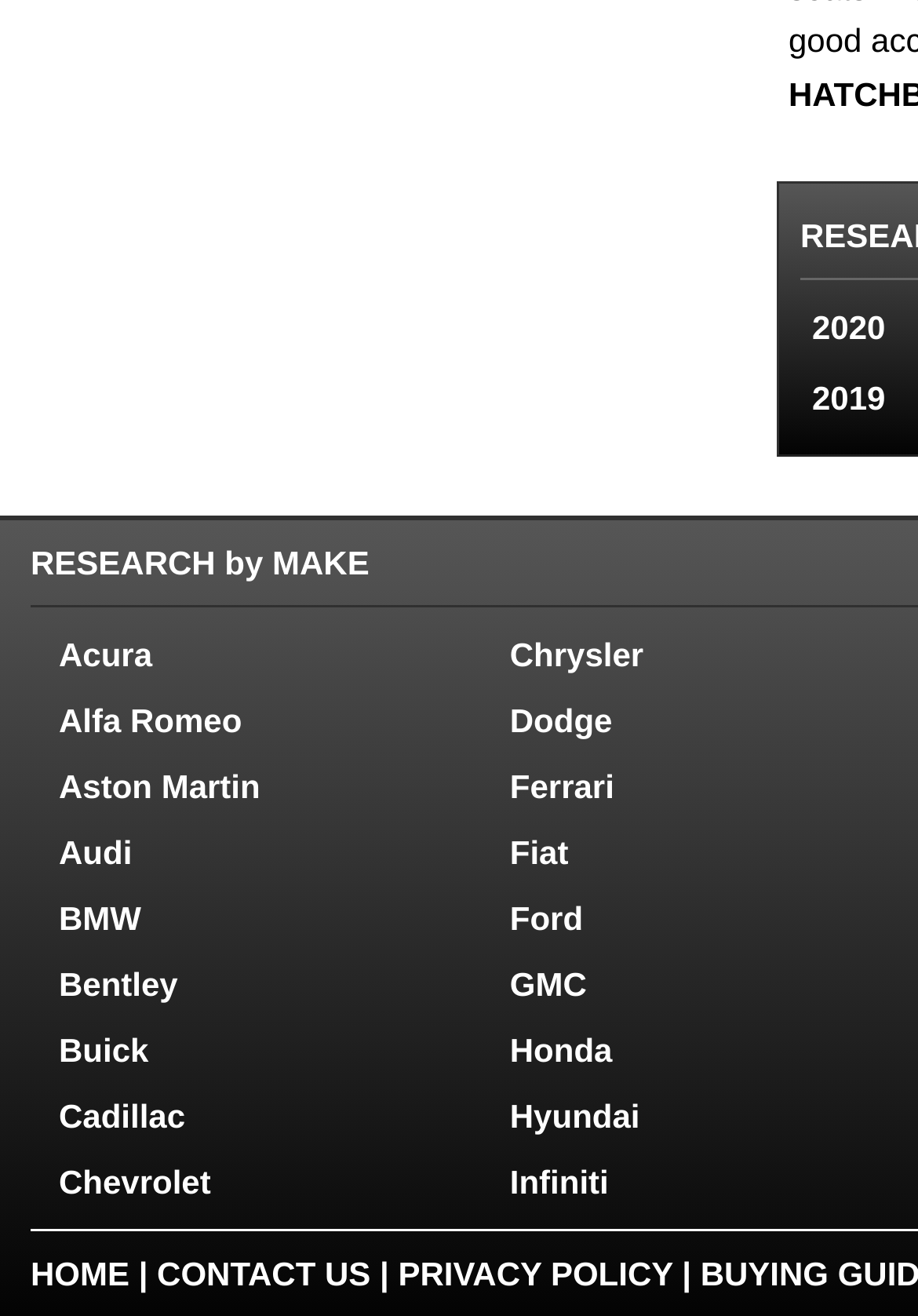Identify the bounding box coordinates of the clickable region to carry out the given instruction: "click on Acura".

[0.038, 0.474, 0.525, 0.521]